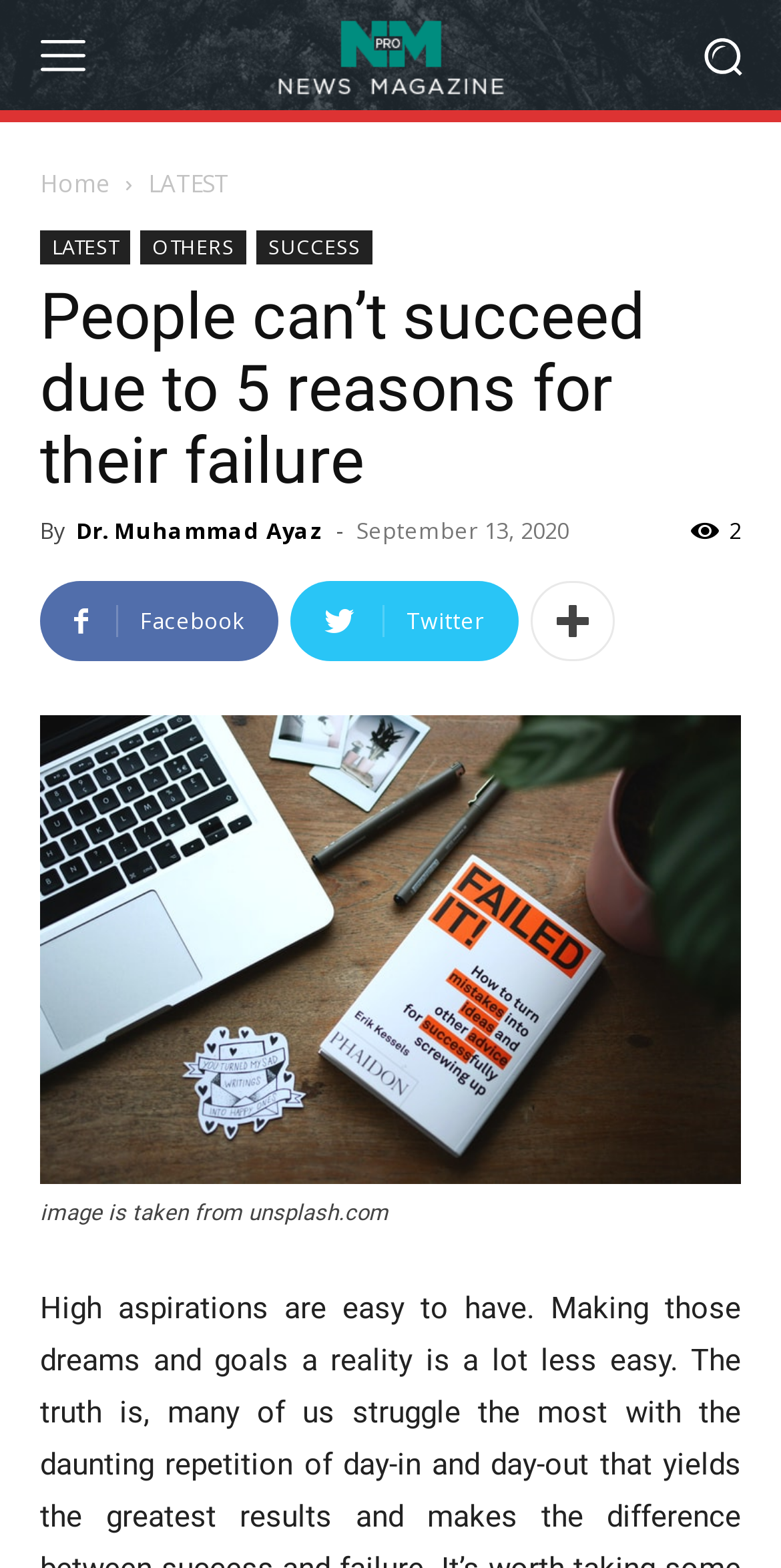Find the bounding box coordinates for the element that must be clicked to complete the instruction: "Go to the home page". The coordinates should be four float numbers between 0 and 1, indicated as [left, top, right, bottom].

[0.051, 0.106, 0.141, 0.128]